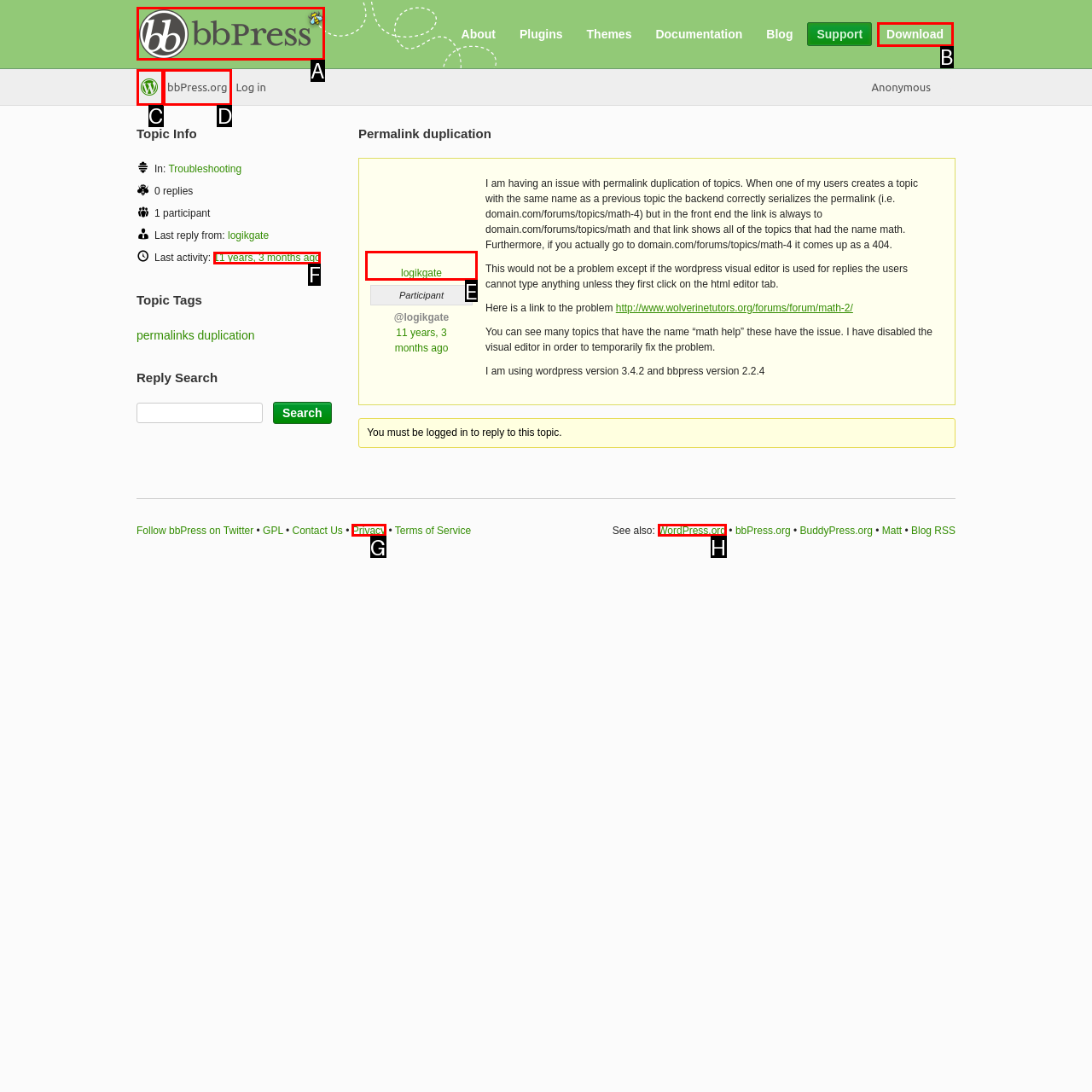Pick the HTML element that should be clicked to execute the task: Click on the 'Reply' link
Respond with the letter corresponding to the correct choice.

E